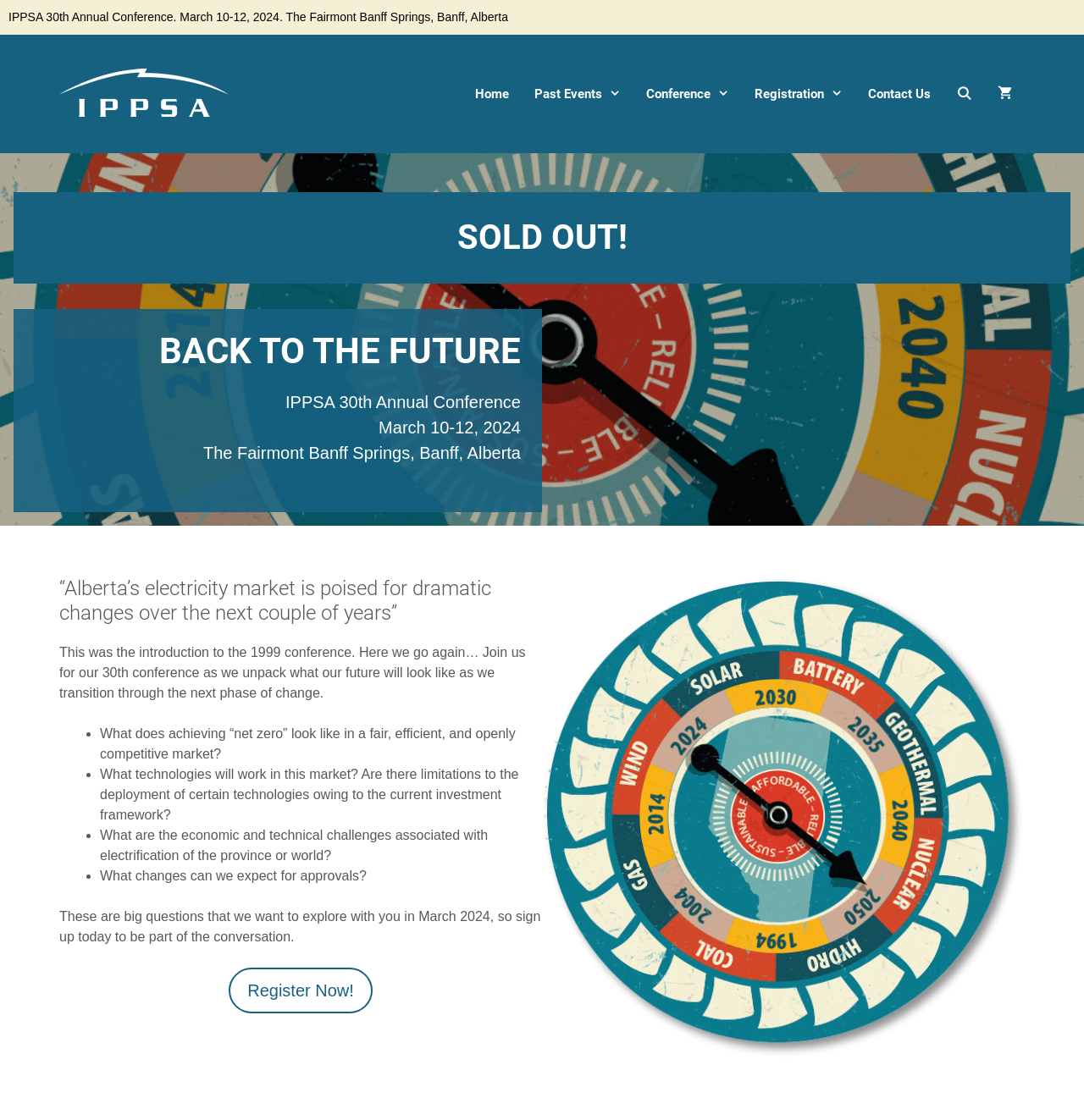From the element description: "aria-label="Open Search Bar"", extract the bounding box coordinates of the UI element. The coordinates should be expressed as four float numbers between 0 and 1, in the order [left, top, right, bottom].

[0.87, 0.061, 0.909, 0.107]